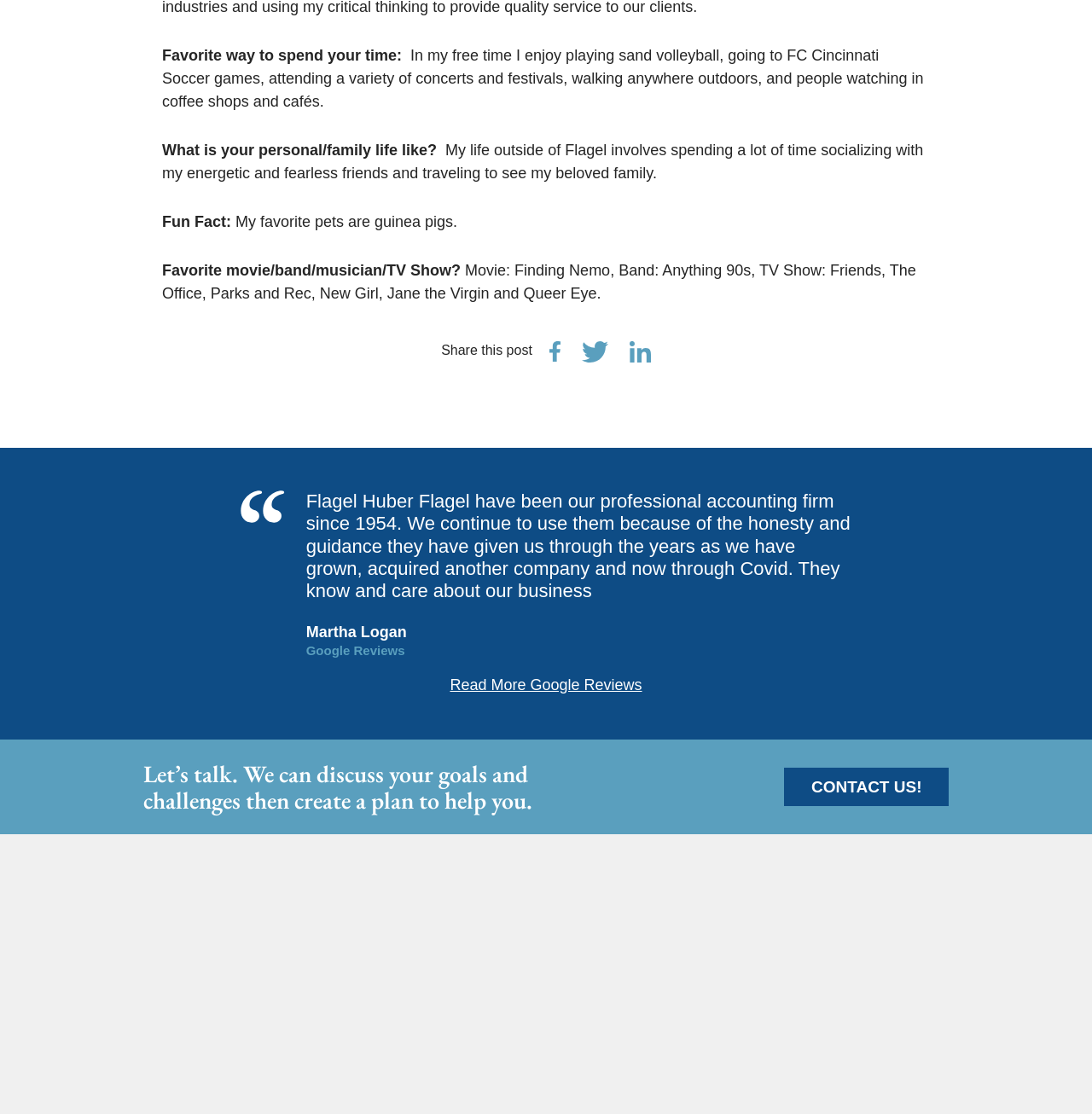Give a succinct answer to this question in a single word or phrase: 
What is the author's favorite movie?

Finding Nemo